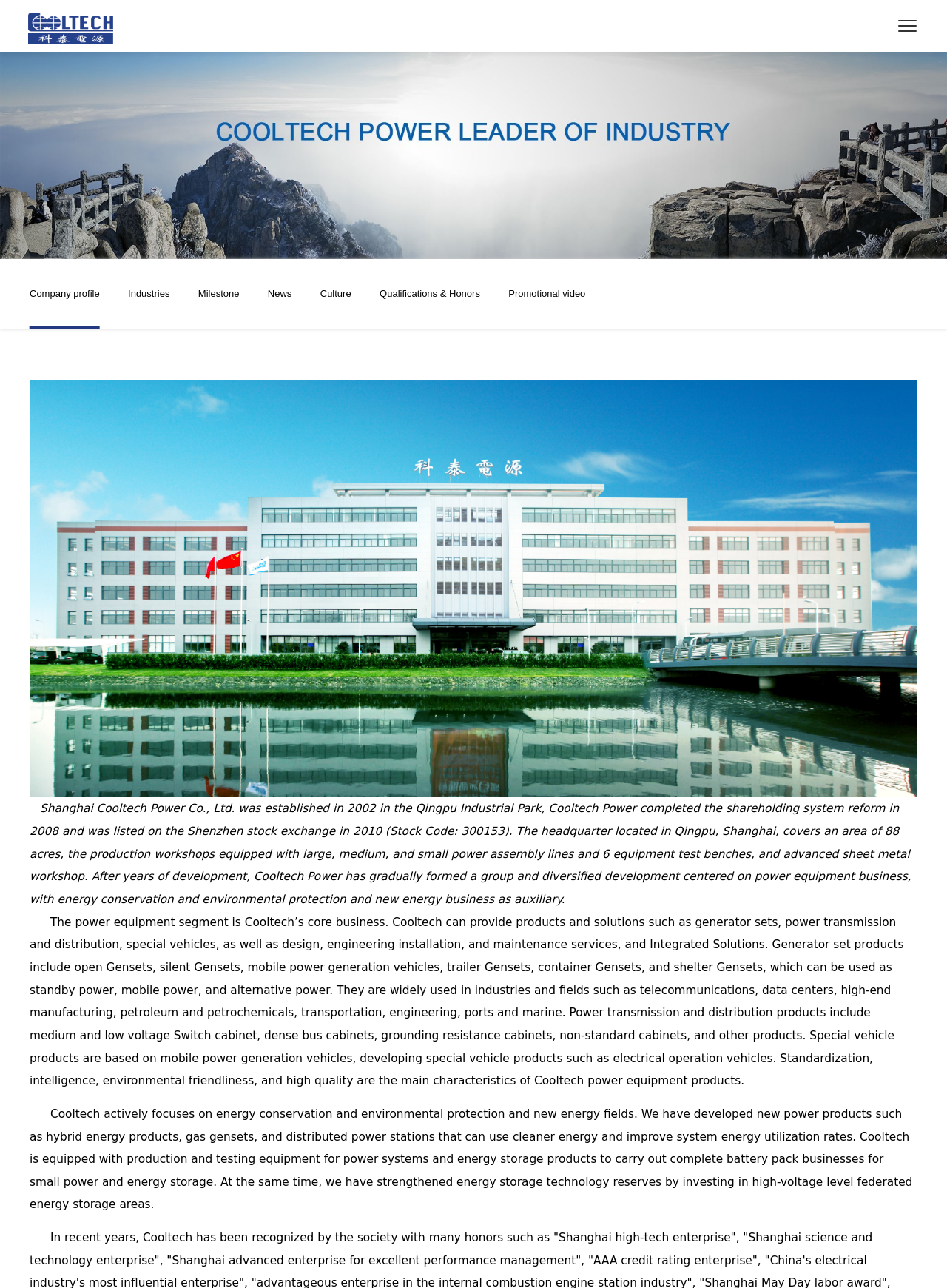What are the products provided by Cooltech Power in the power transmission and distribution segment?
Look at the image and provide a detailed response to the question.

Based on the webpage content, Cooltech Power provides products such as medium and low voltage Switch cabinet, dense bus cabinets, grounding resistance cabinets, non-standard cabinets, and other products in the power transmission and distribution segment.